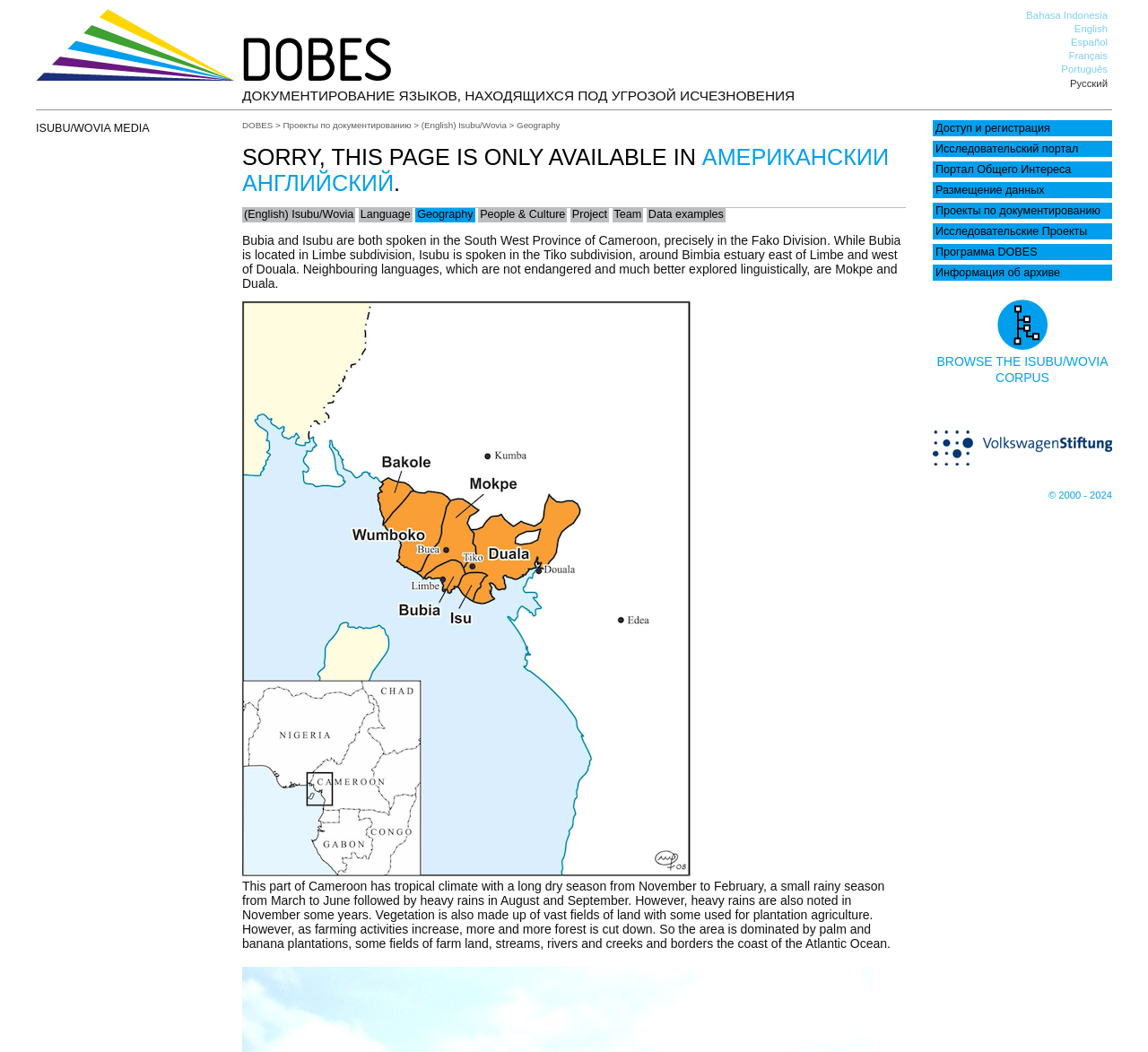Please determine the bounding box coordinates for the element that should be clicked to follow these instructions: "Learn about the DOBES project".

[0.211, 0.114, 0.238, 0.124]